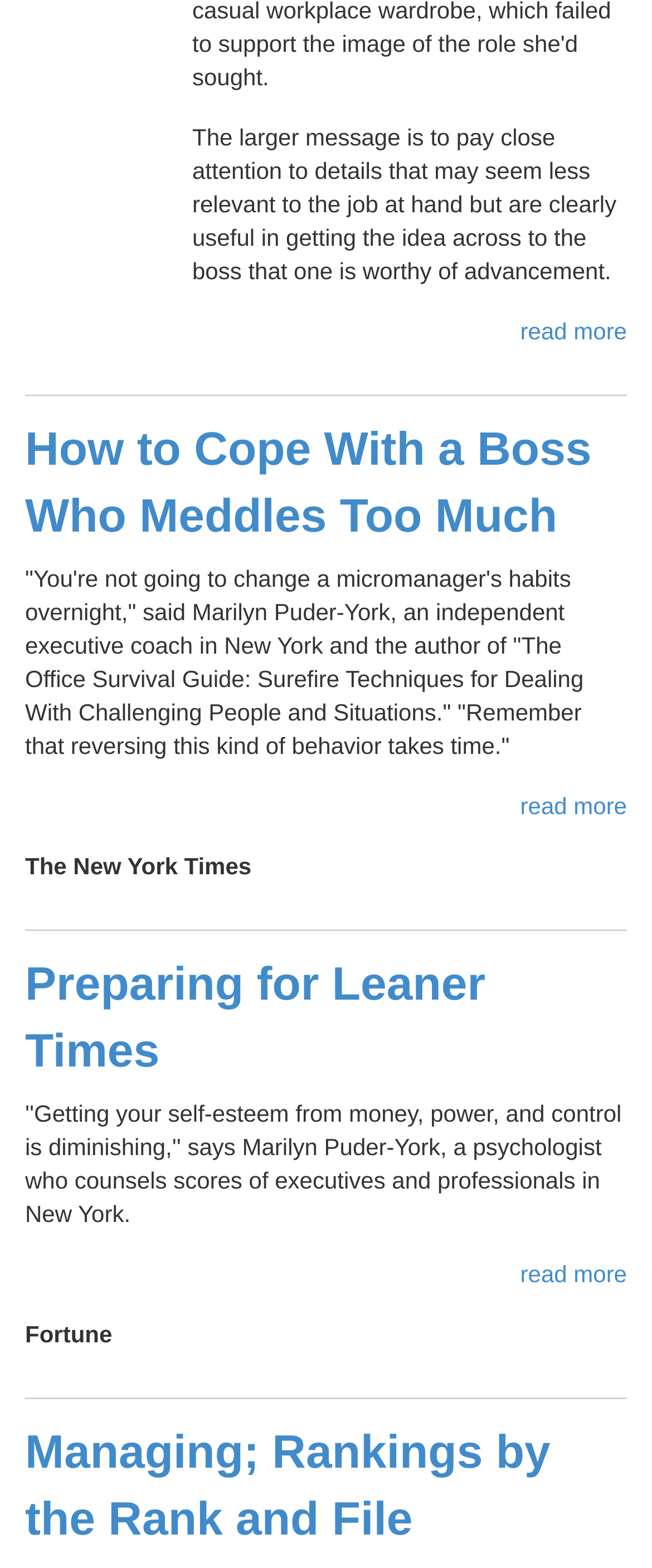Who is the author of 'The Office Survival Guide'?
Please provide a comprehensive answer to the question based on the webpage screenshot.

The author of 'The Office Survival Guide' is Marilyn Puder-York, as mentioned in the quote from her in the first article.